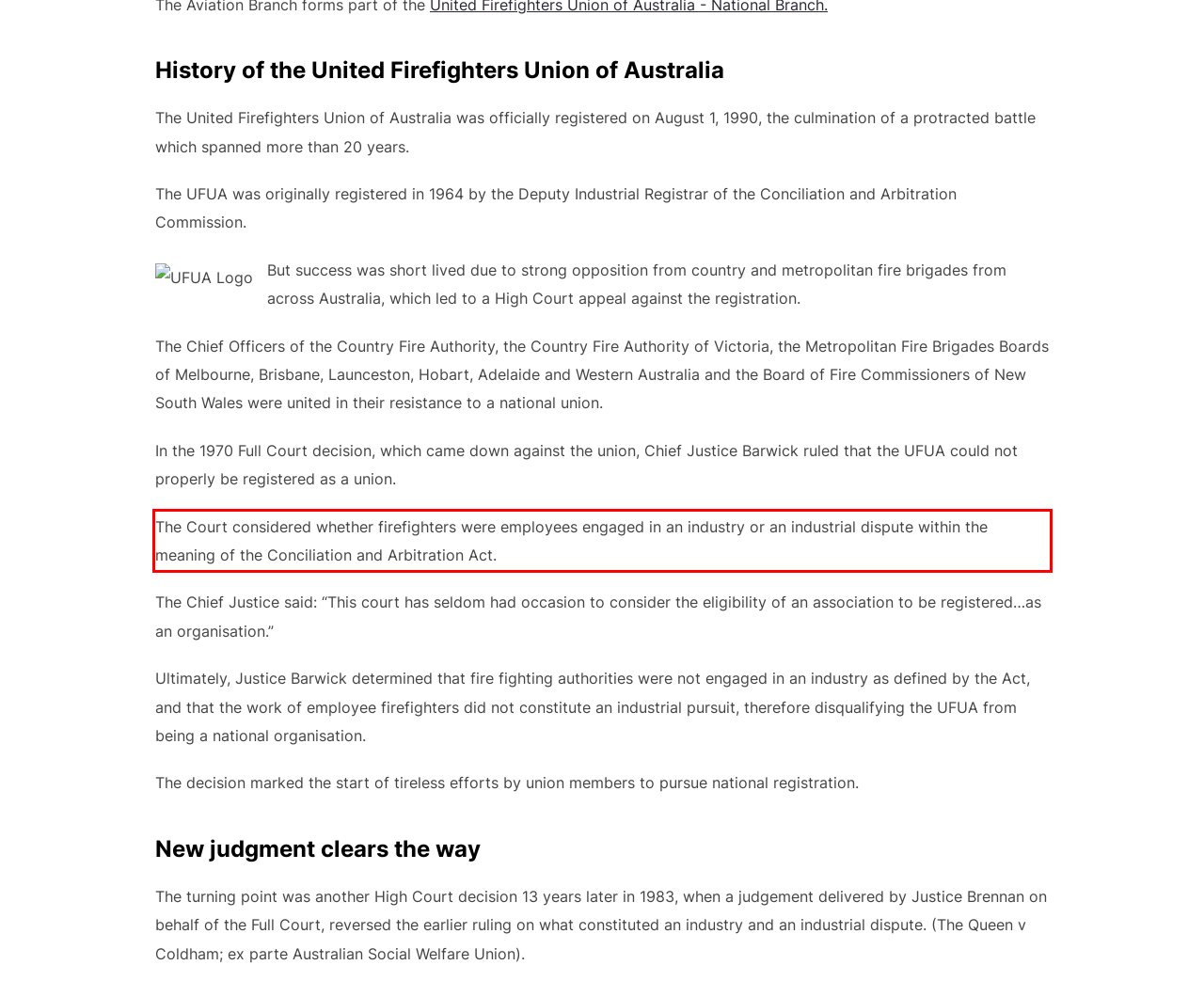With the given screenshot of a webpage, locate the red rectangle bounding box and extract the text content using OCR.

The Court considered whether firefighters were employees engaged in an industry or an industrial dispute within the meaning of the Conciliation and Arbitration Act.